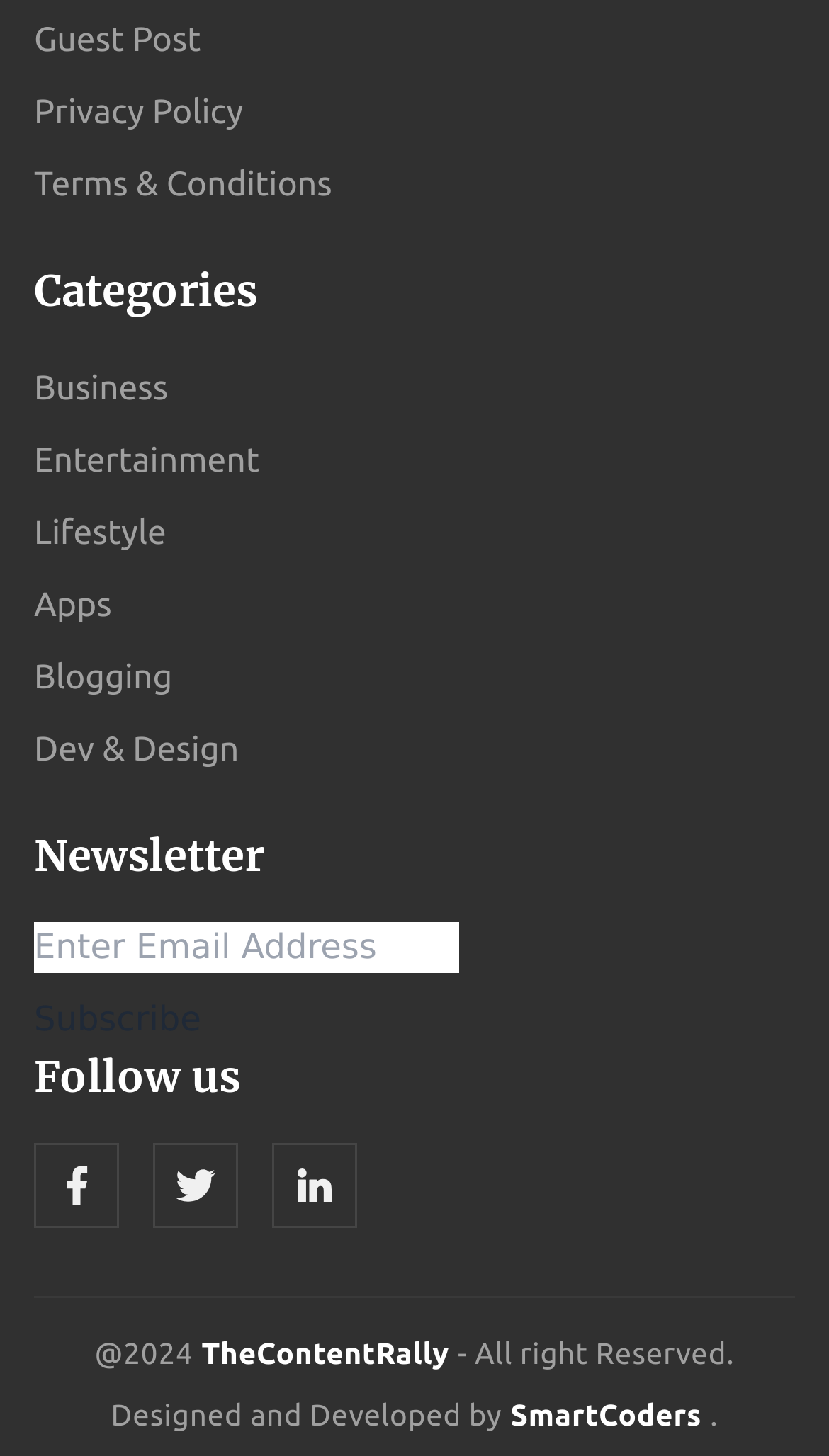How many categories are there?
Please respond to the question with a detailed and thorough explanation.

There are six links with category names such as 'Business', 'Entertainment', 'Lifestyle', 'Apps', 'Blogging', and 'Dev & Design' under the 'Categories' heading.